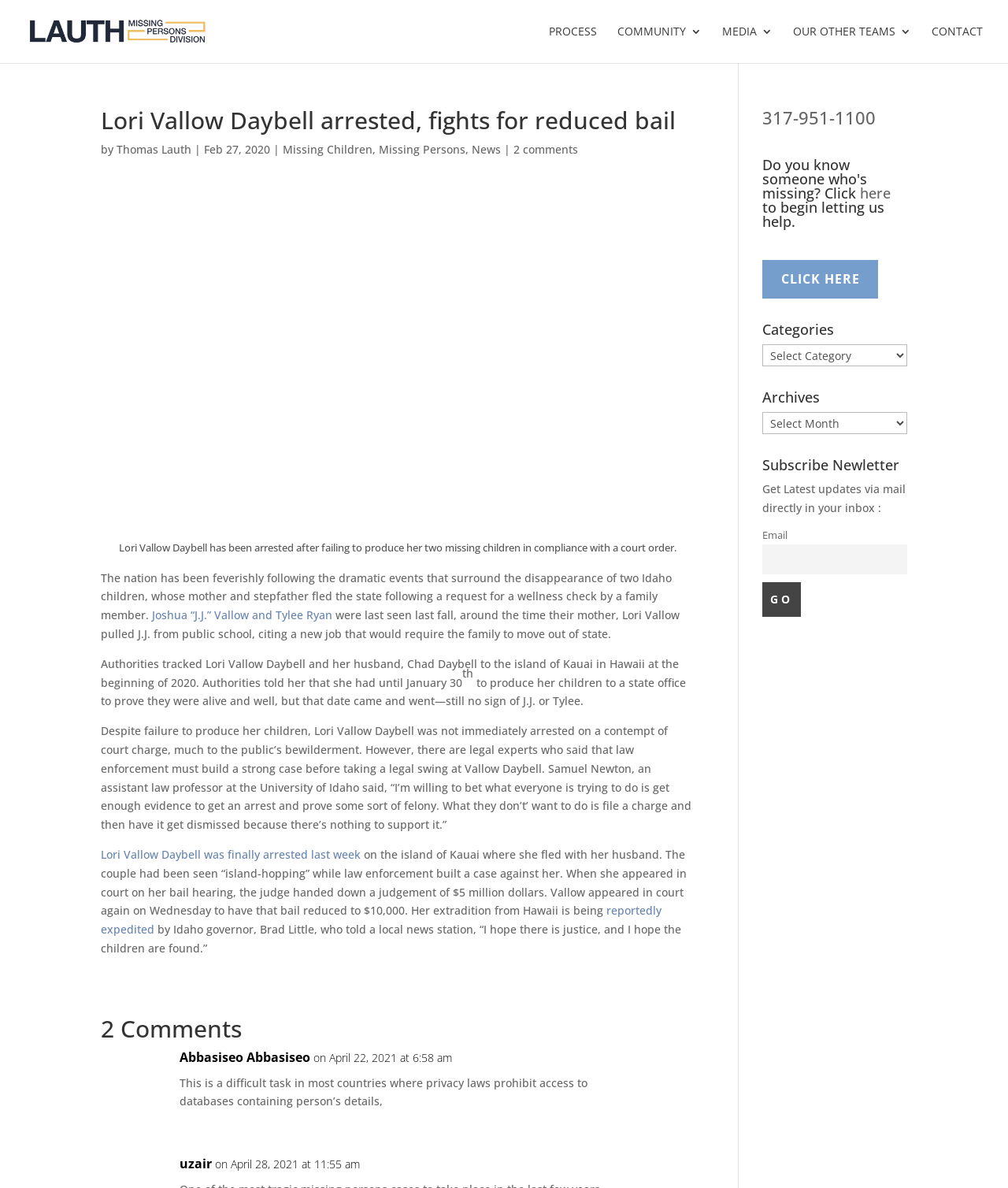Based on the element description, predict the bounding box coordinates (top-left x, top-left y, bottom-right x, bottom-right y) for the UI element in the screenshot: Media

[0.716, 0.022, 0.766, 0.053]